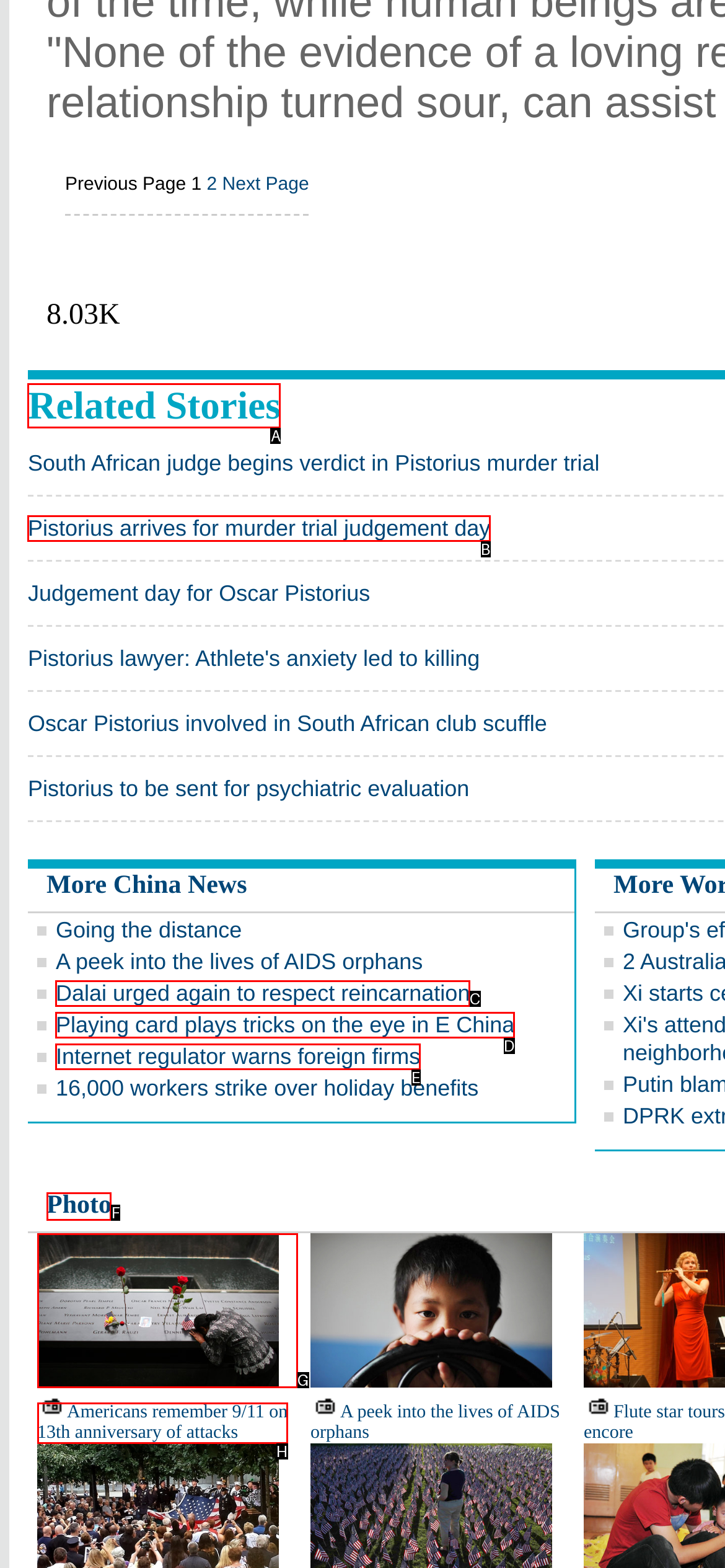Match the description to the correct option: Related Stories
Provide the letter of the matching option directly.

A